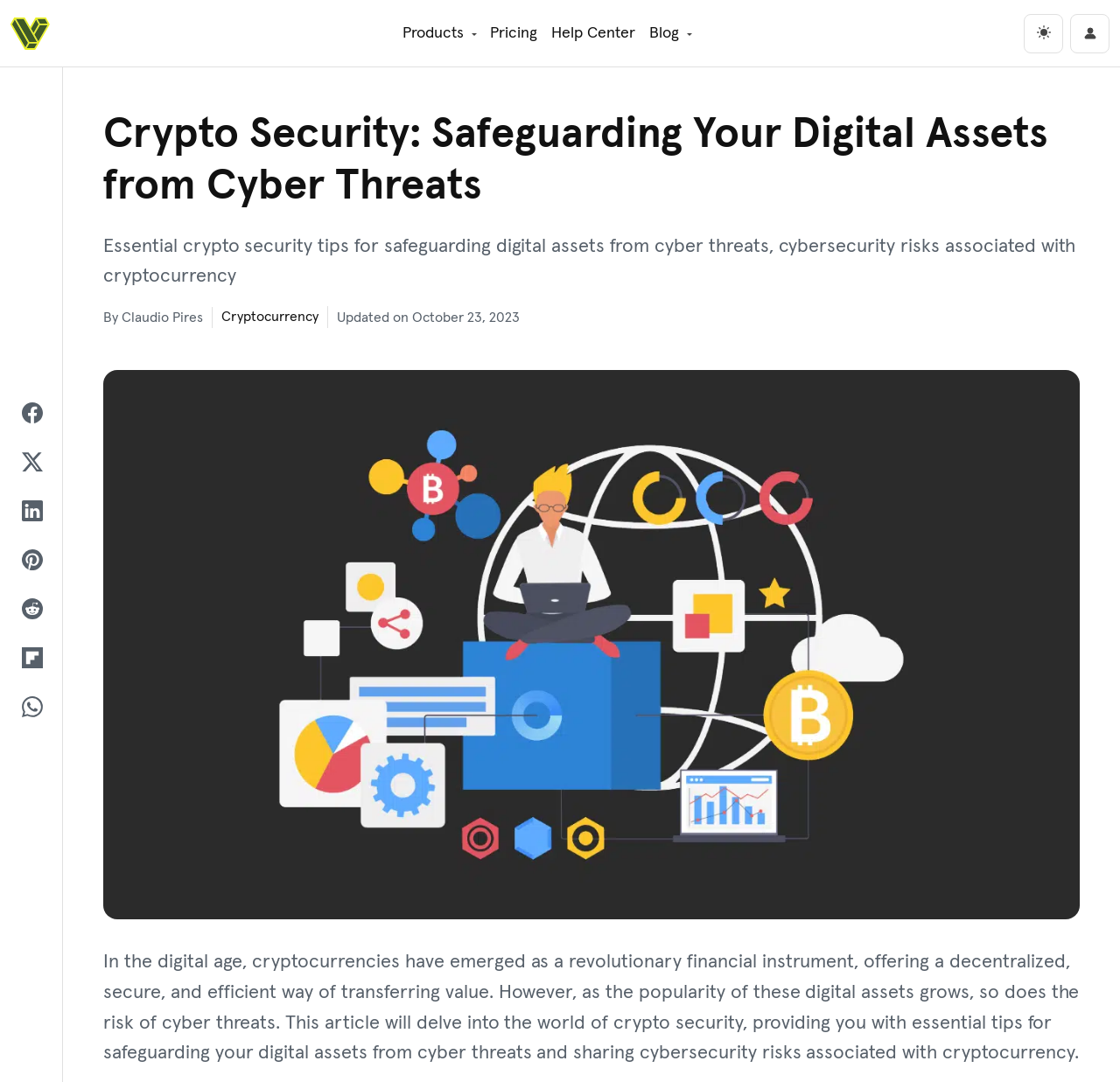What is the purpose of the article? Look at the image and give a one-word or short phrase answer.

Providing crypto security tips